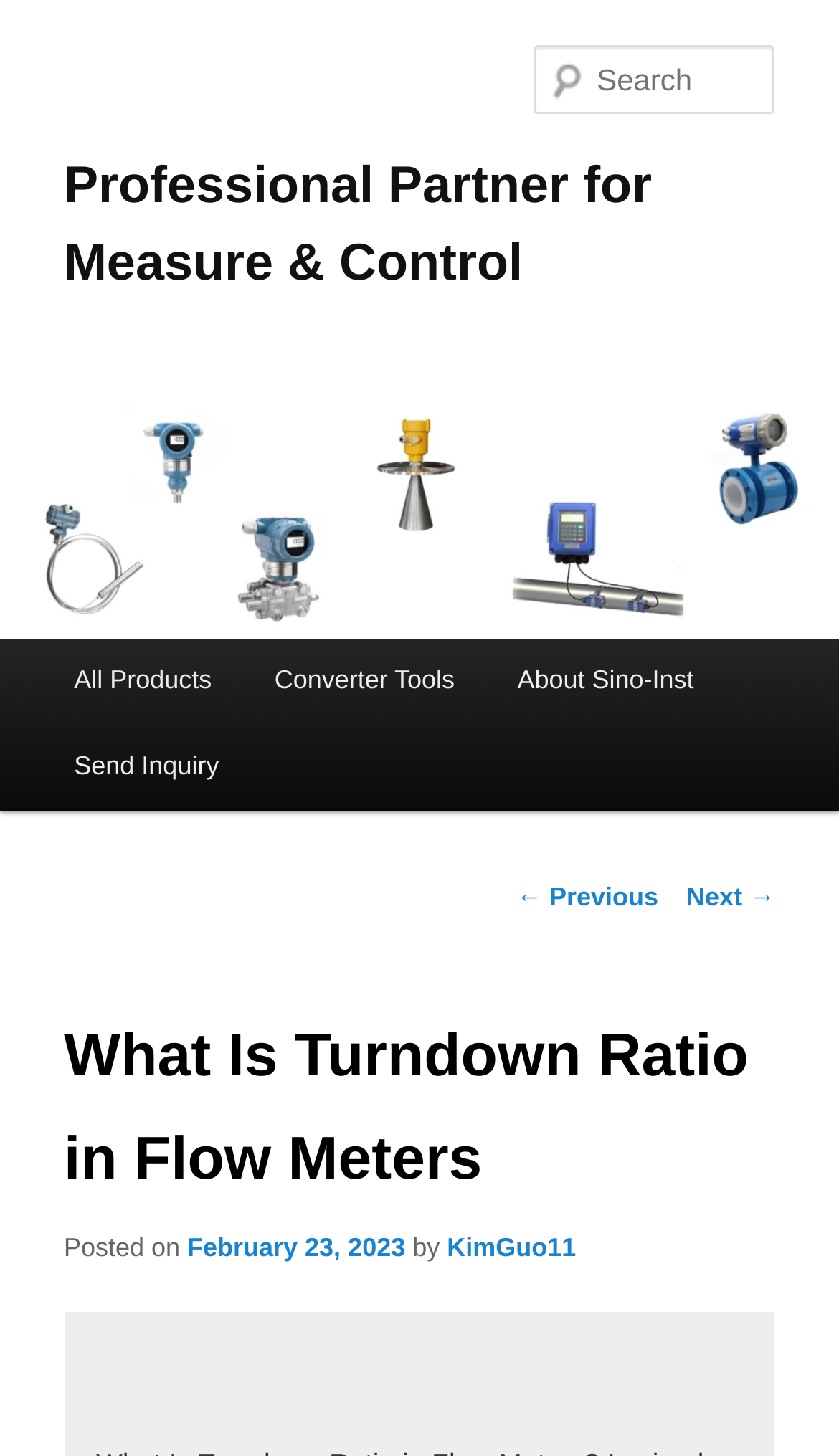When was the current article posted?
Refer to the image and provide a thorough answer to the question.

The posting date of the current article can be found in the link 'February 23, 2023' which is located near the 'Posted on' text. This link is likely to indicate the posting date of the current article.